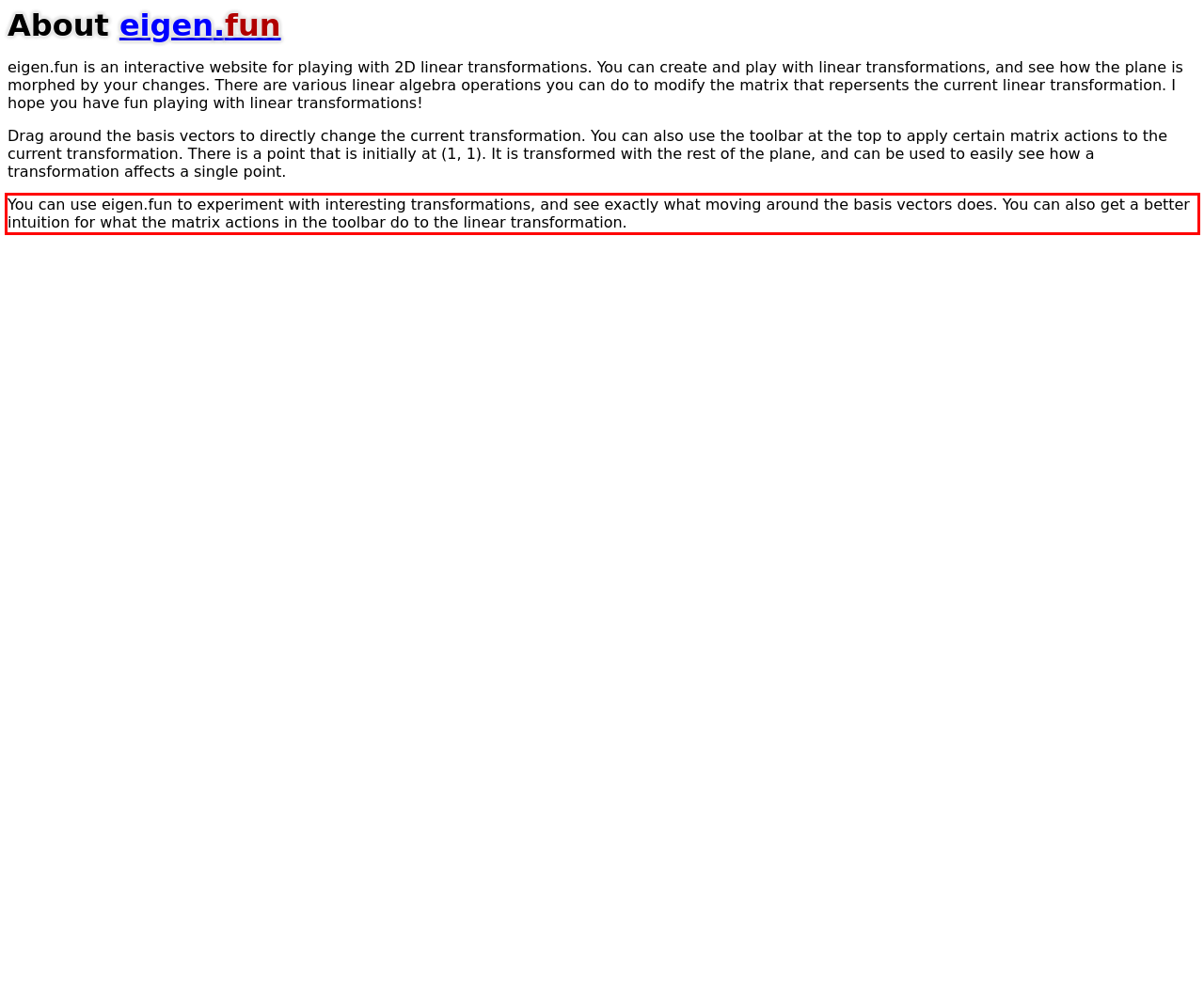Within the provided webpage screenshot, find the red rectangle bounding box and perform OCR to obtain the text content.

You can use eigen.fun to experiment with interesting transformations, and see exactly what moving around the basis vectors does. You can also get a better intuition for what the matrix actions in the toolbar do to the linear transformation.